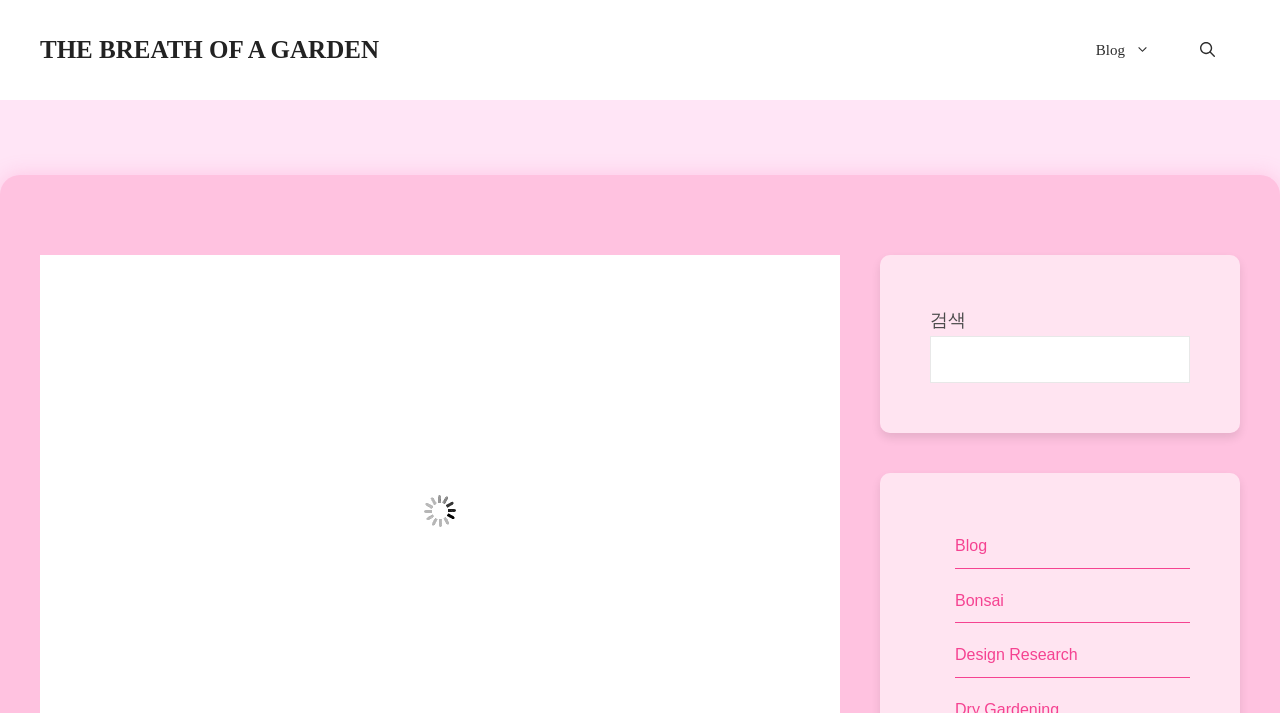How many links are in the primary navigation?
Refer to the image and offer an in-depth and detailed answer to the question.

I counted the number of links in the primary navigation element, which are 'Blog' and 'Open Search Bar', to get the answer.